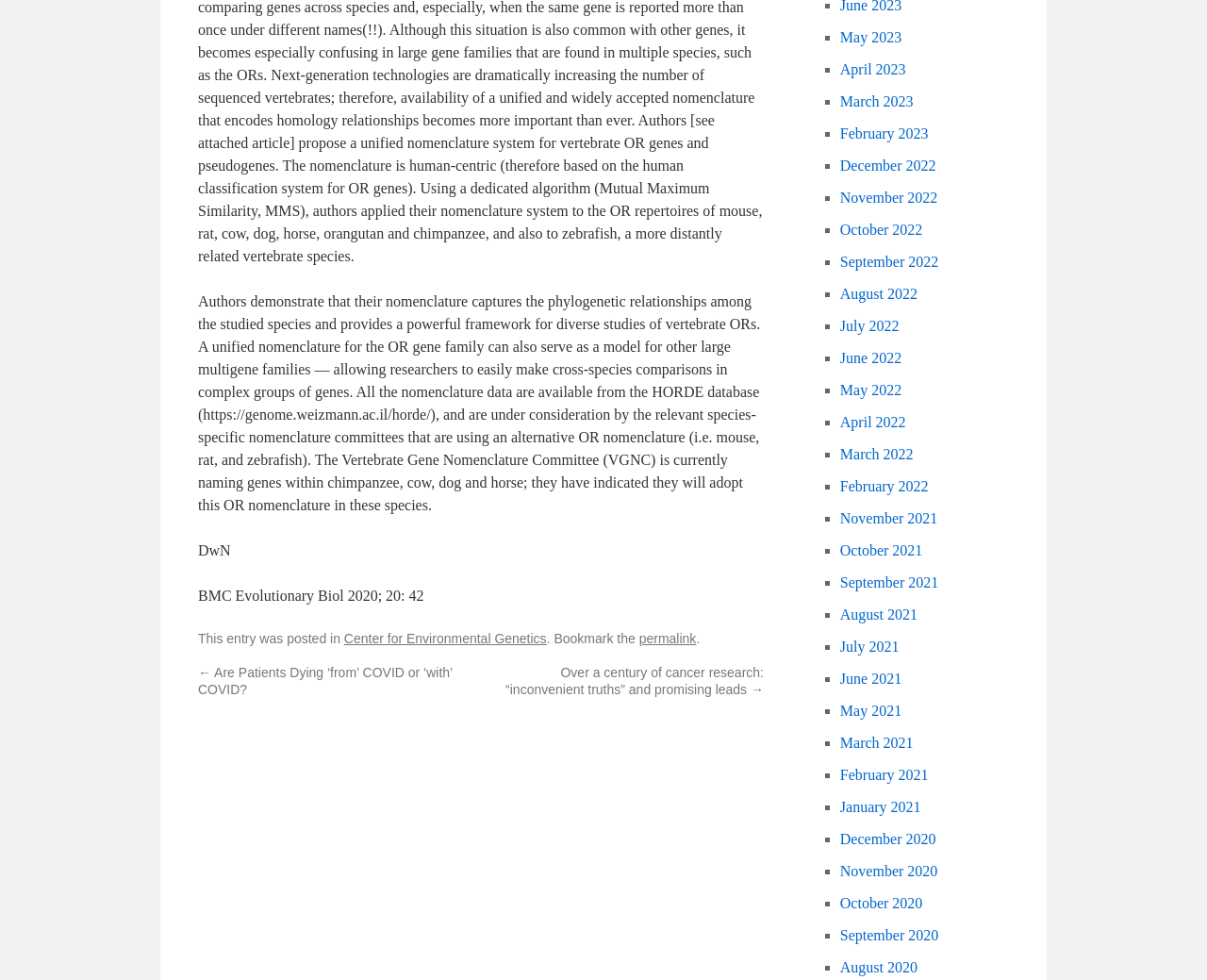Kindly provide the bounding box coordinates of the section you need to click on to fulfill the given instruction: "Visit the permalink".

[0.529, 0.644, 0.577, 0.66]